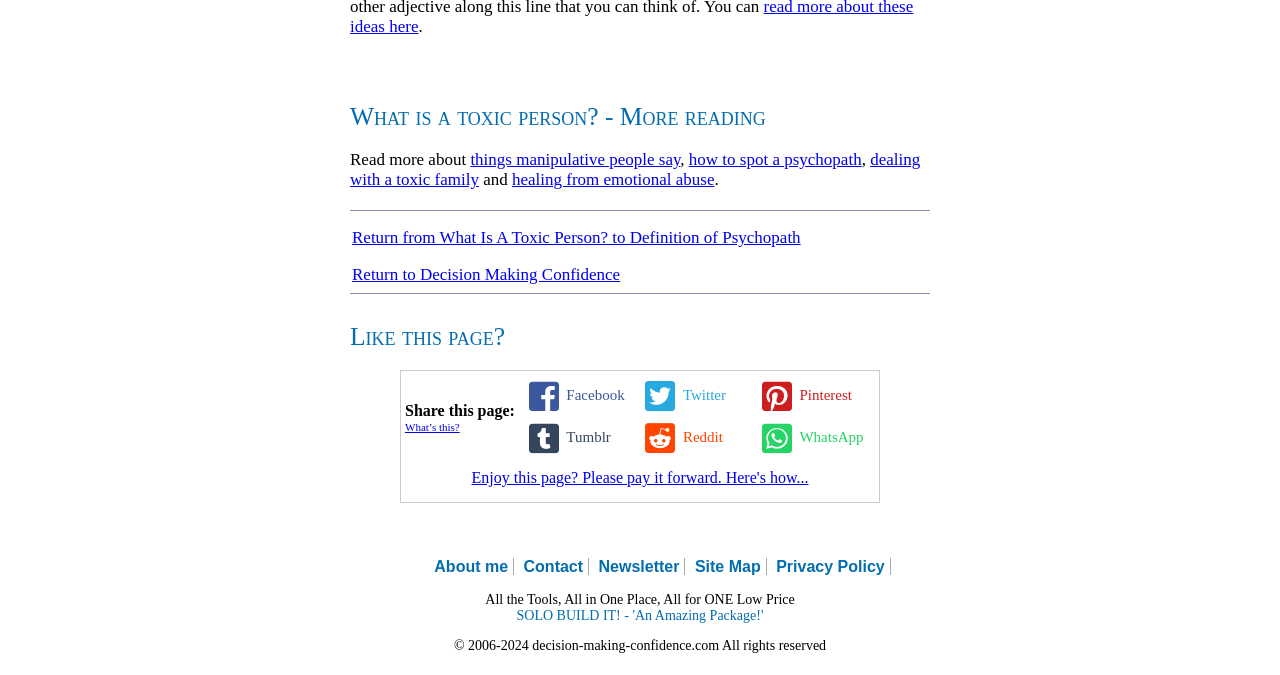Can you show the bounding box coordinates of the region to click on to complete the task described in the instruction: "contact the website owner"?

None